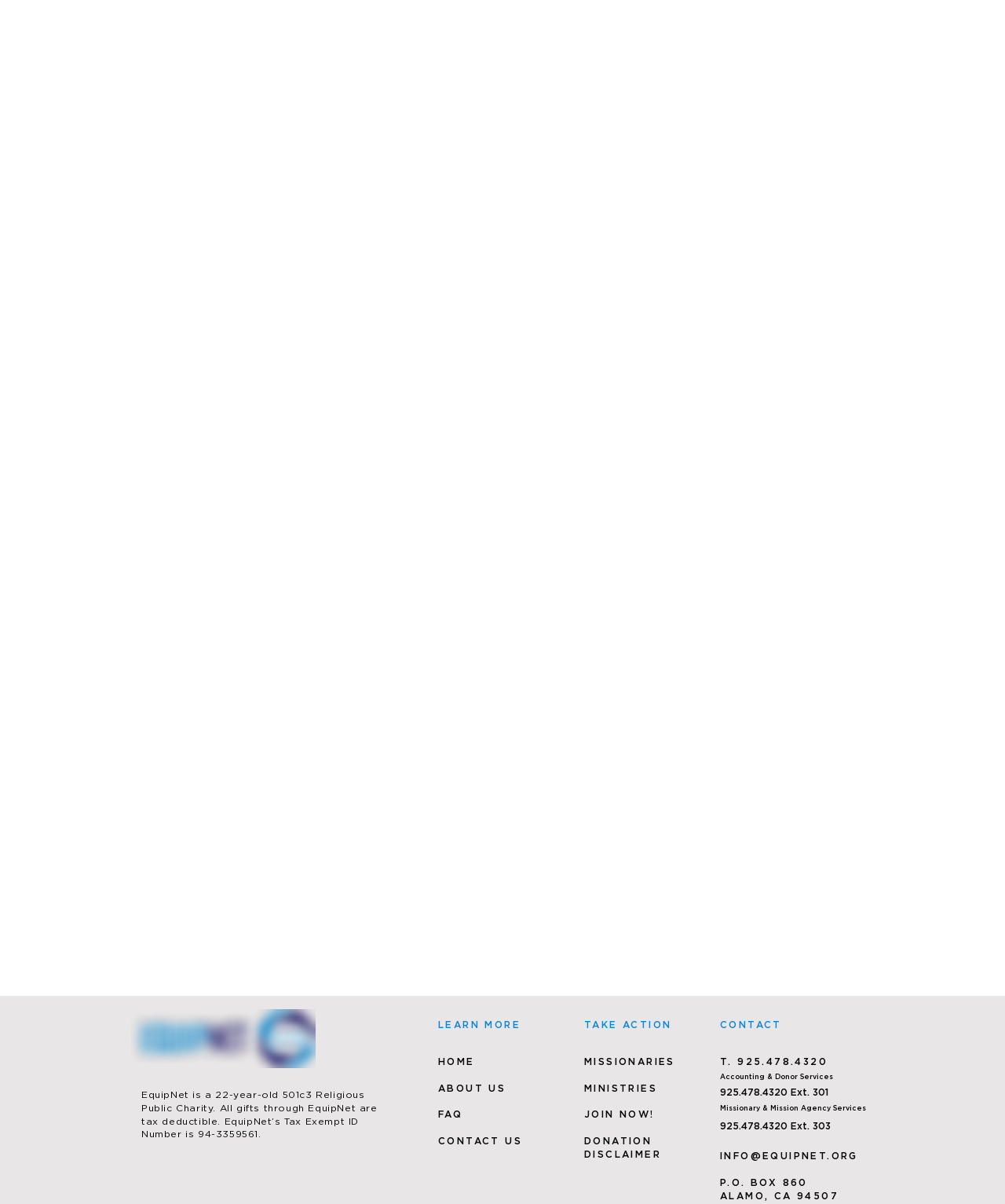Identify the bounding box coordinates for the UI element mentioned here: "ABOUT US". Provide the coordinates as four float values between 0 and 1, i.e., [left, top, right, bottom].

[0.436, 0.899, 0.503, 0.908]